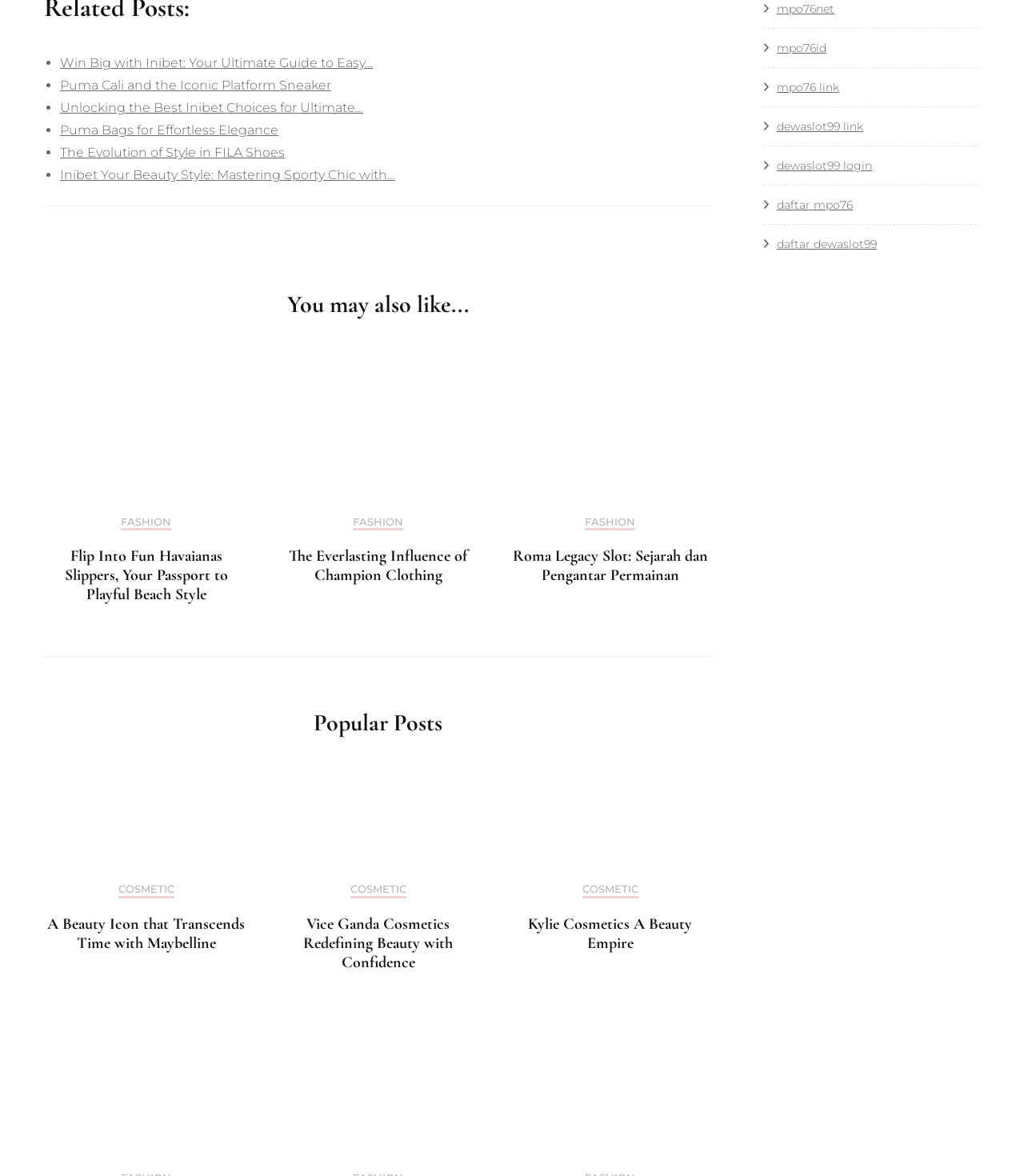Please find the bounding box for the UI element described by: "parent_node: FASHION".

[0.496, 0.85, 0.695, 0.983]